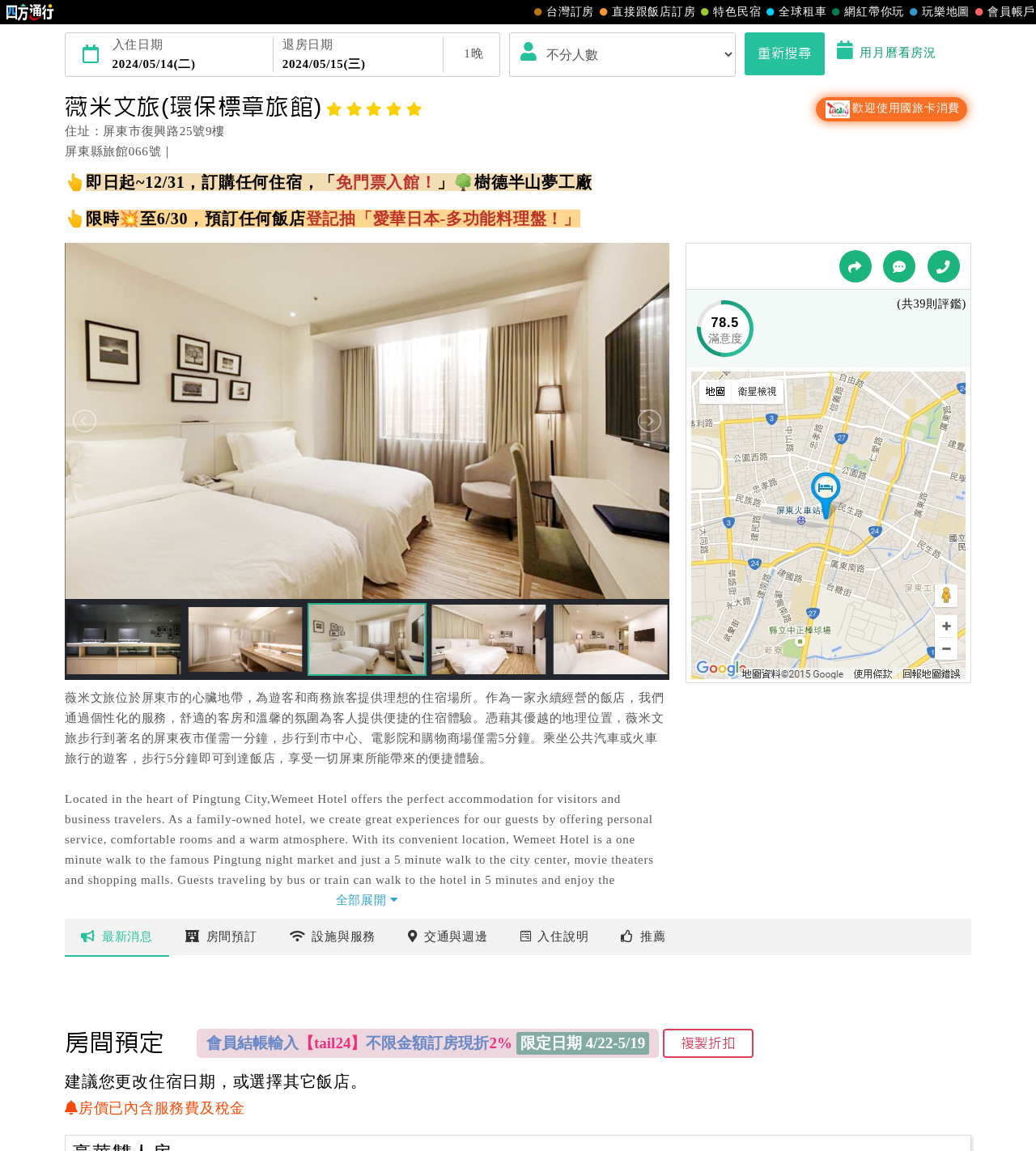Identify the bounding box of the HTML element described as: "用月曆看房況".

[0.808, 0.04, 0.904, 0.051]